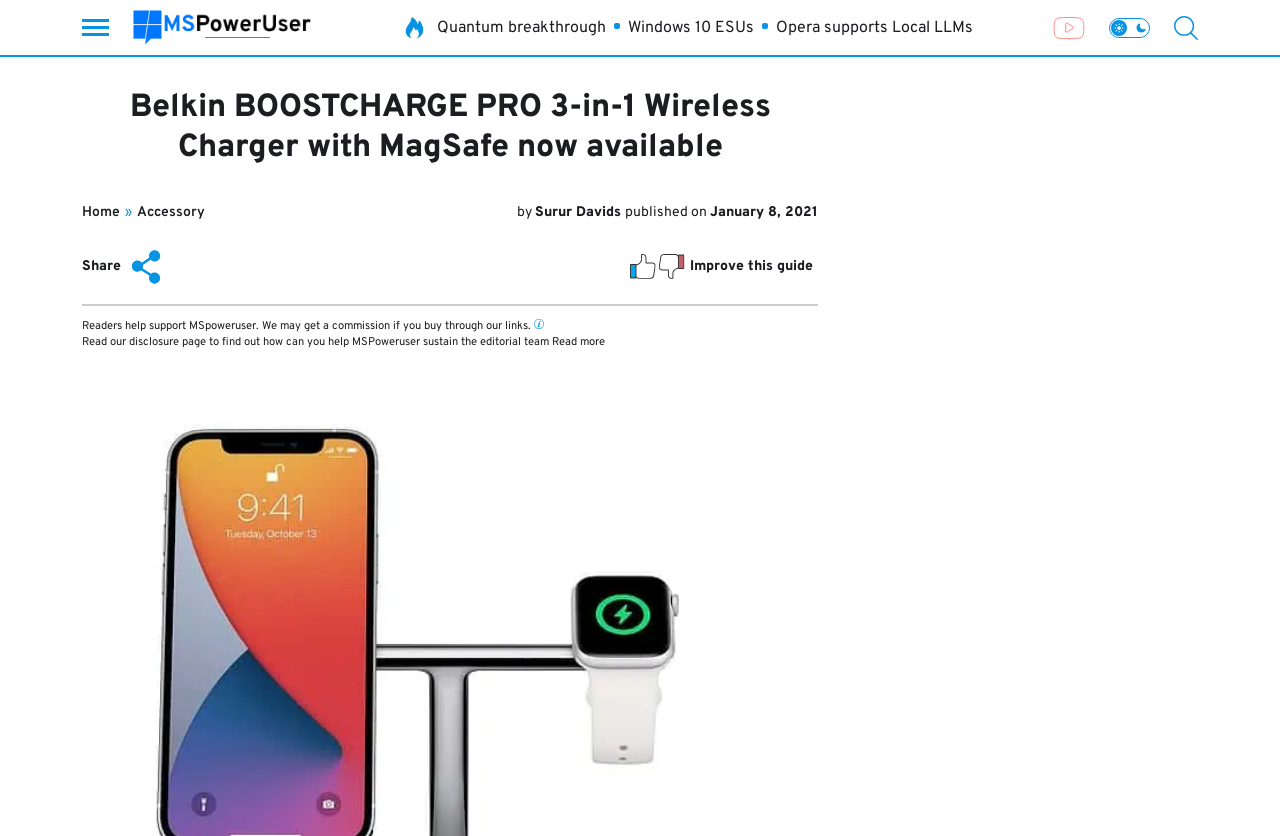Generate the text content of the main heading of the webpage.

Belkin BOOSTCHARGE PRO 3-in-1 Wireless Charger with MagSafe now available